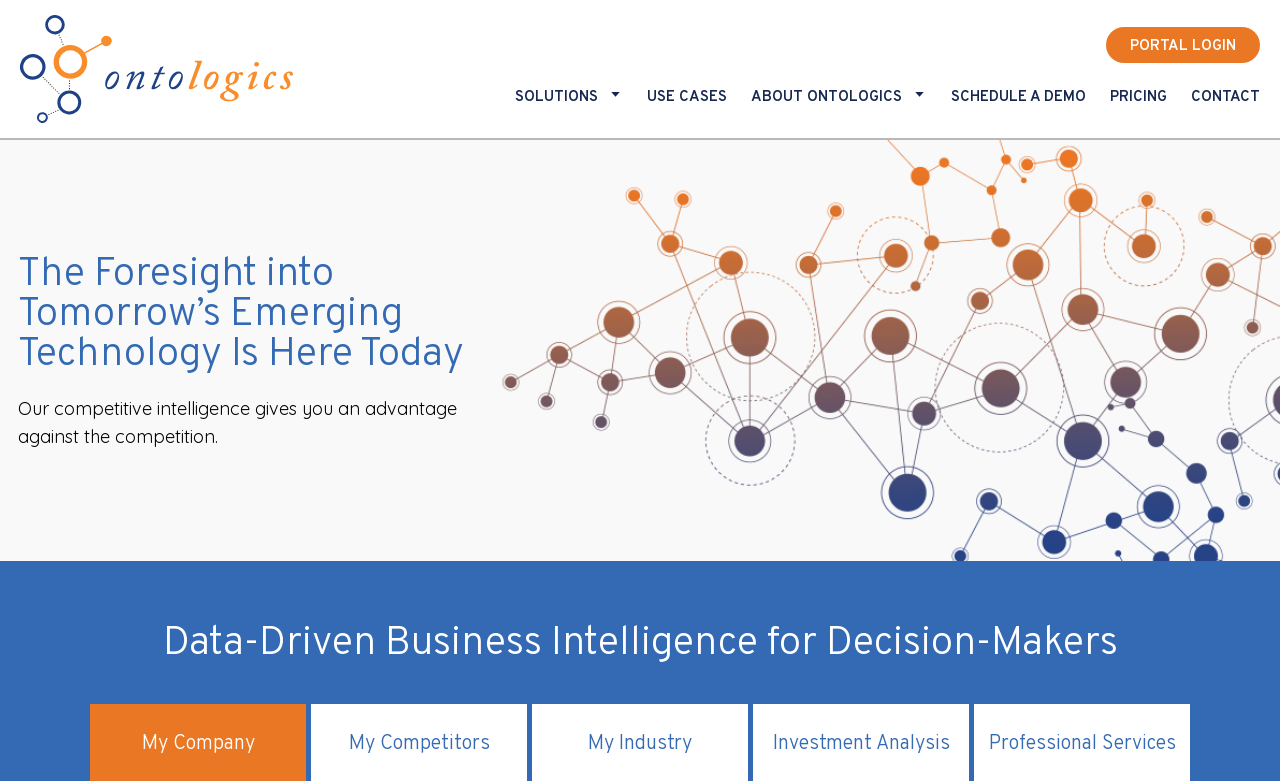Given the following UI element description: "Pricing", find the bounding box coordinates in the webpage screenshot.

[0.867, 0.112, 0.912, 0.137]